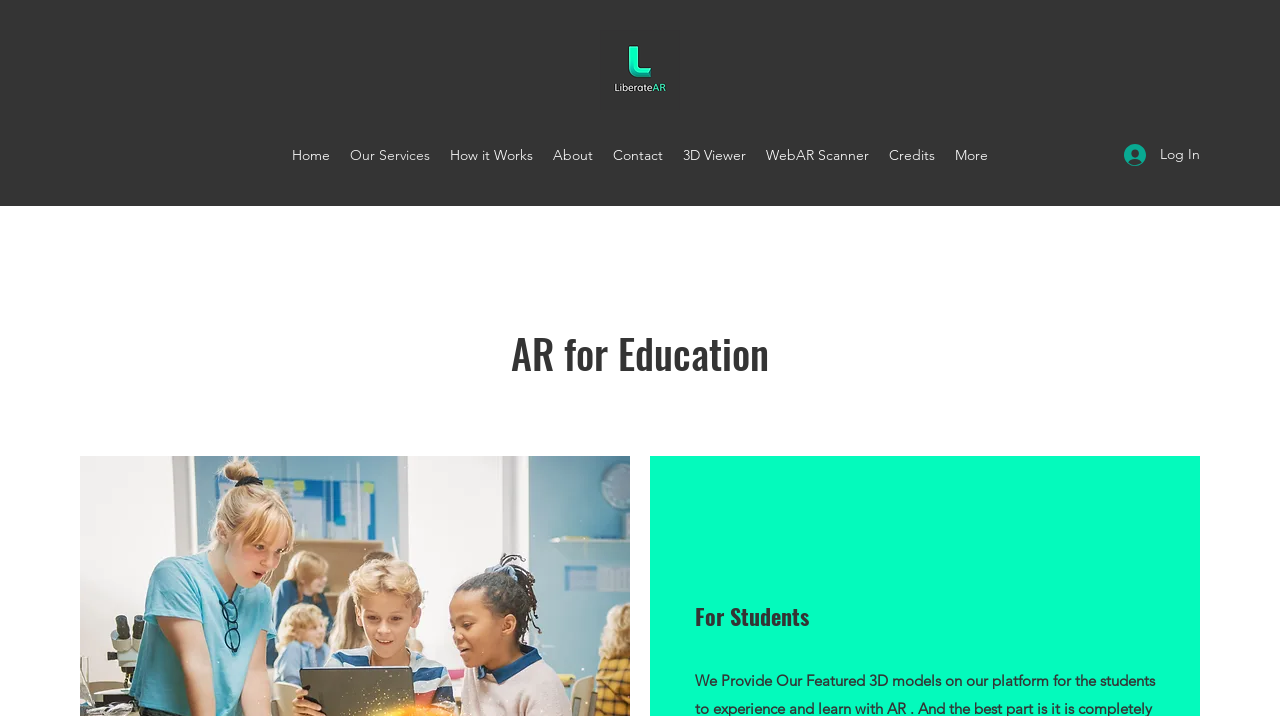Please determine the bounding box coordinates of the element to click in order to execute the following instruction: "Go to the Home page". The coordinates should be four float numbers between 0 and 1, specified as [left, top, right, bottom].

[0.22, 0.196, 0.266, 0.237]